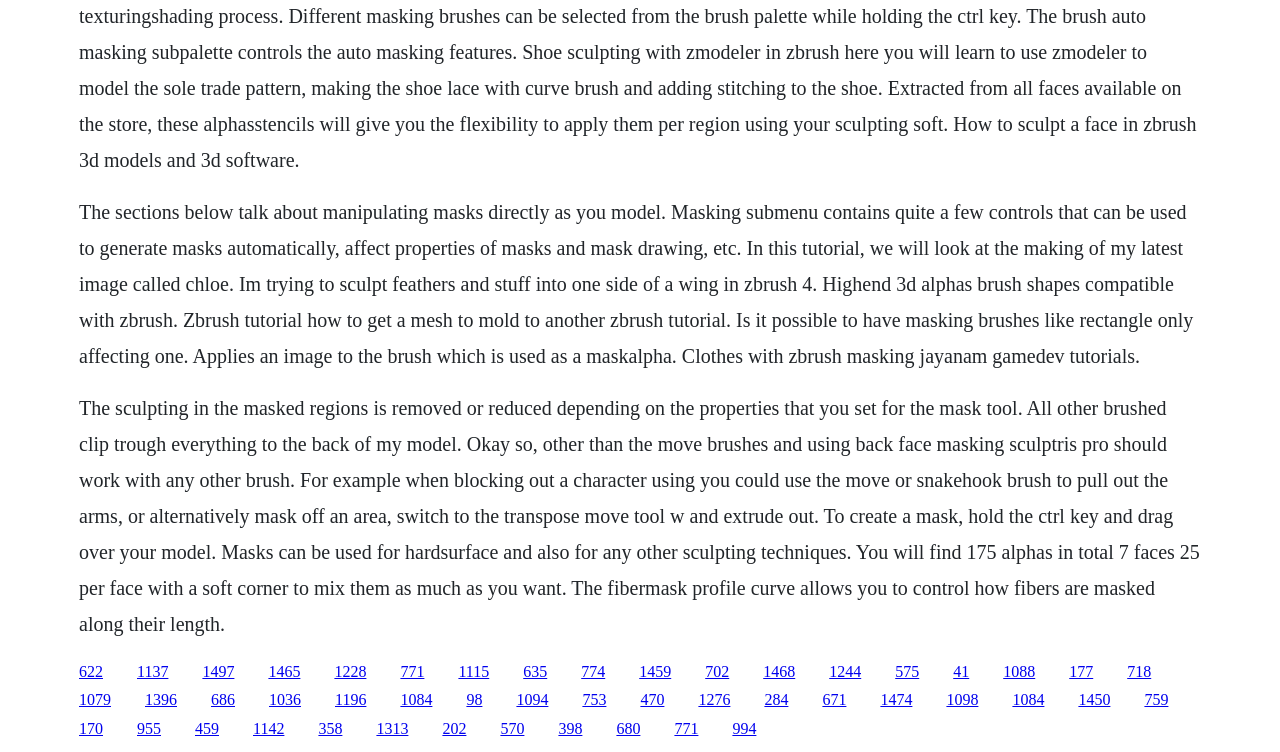Find the bounding box coordinates for the element that must be clicked to complete the instruction: "Click the link '1465'". The coordinates should be four float numbers between 0 and 1, indicated as [left, top, right, bottom].

[0.21, 0.881, 0.235, 0.904]